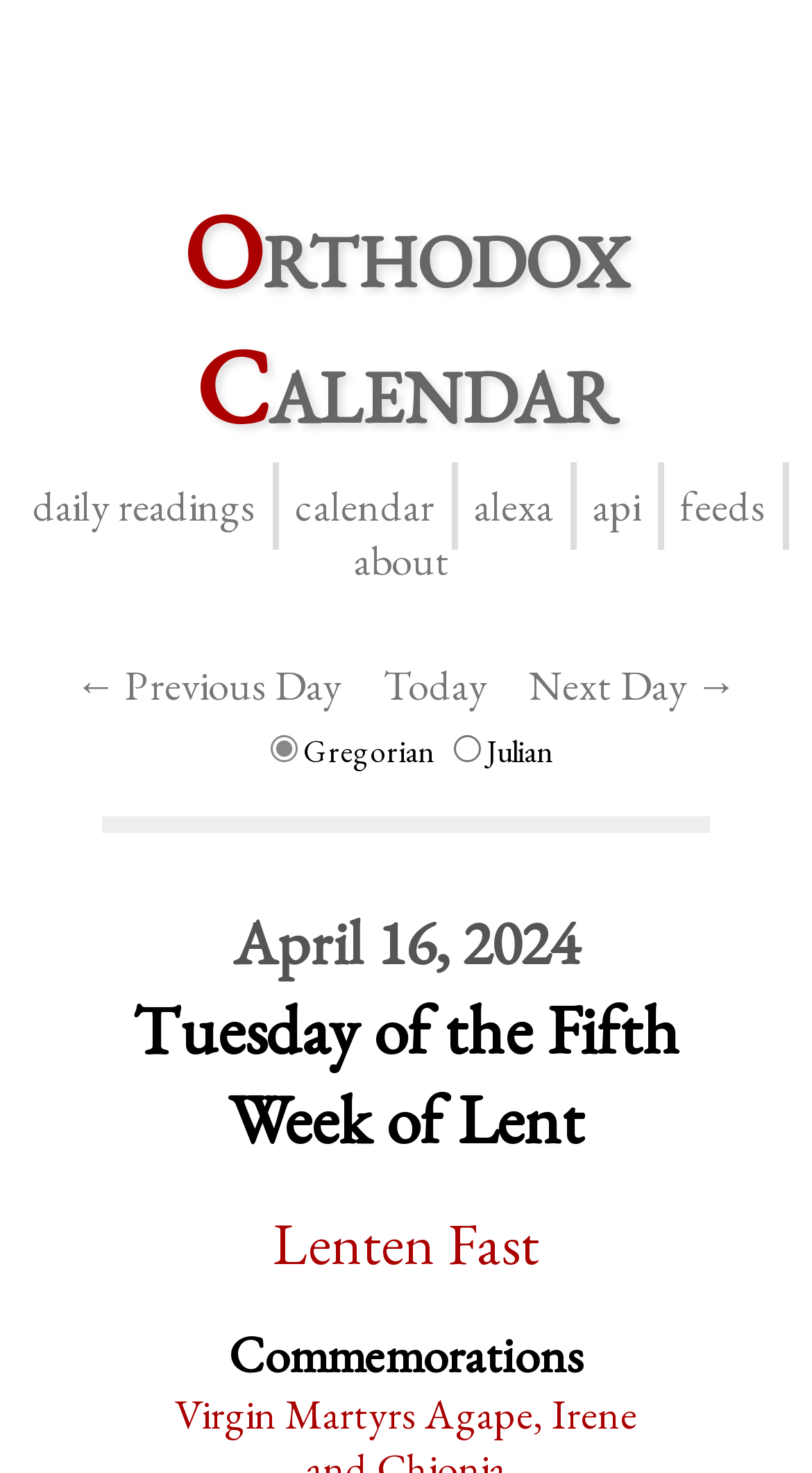Provide your answer in one word or a succinct phrase for the question: 
What is the relationship between the 'Gregorian' and 'Julian' options?

Calendar systems